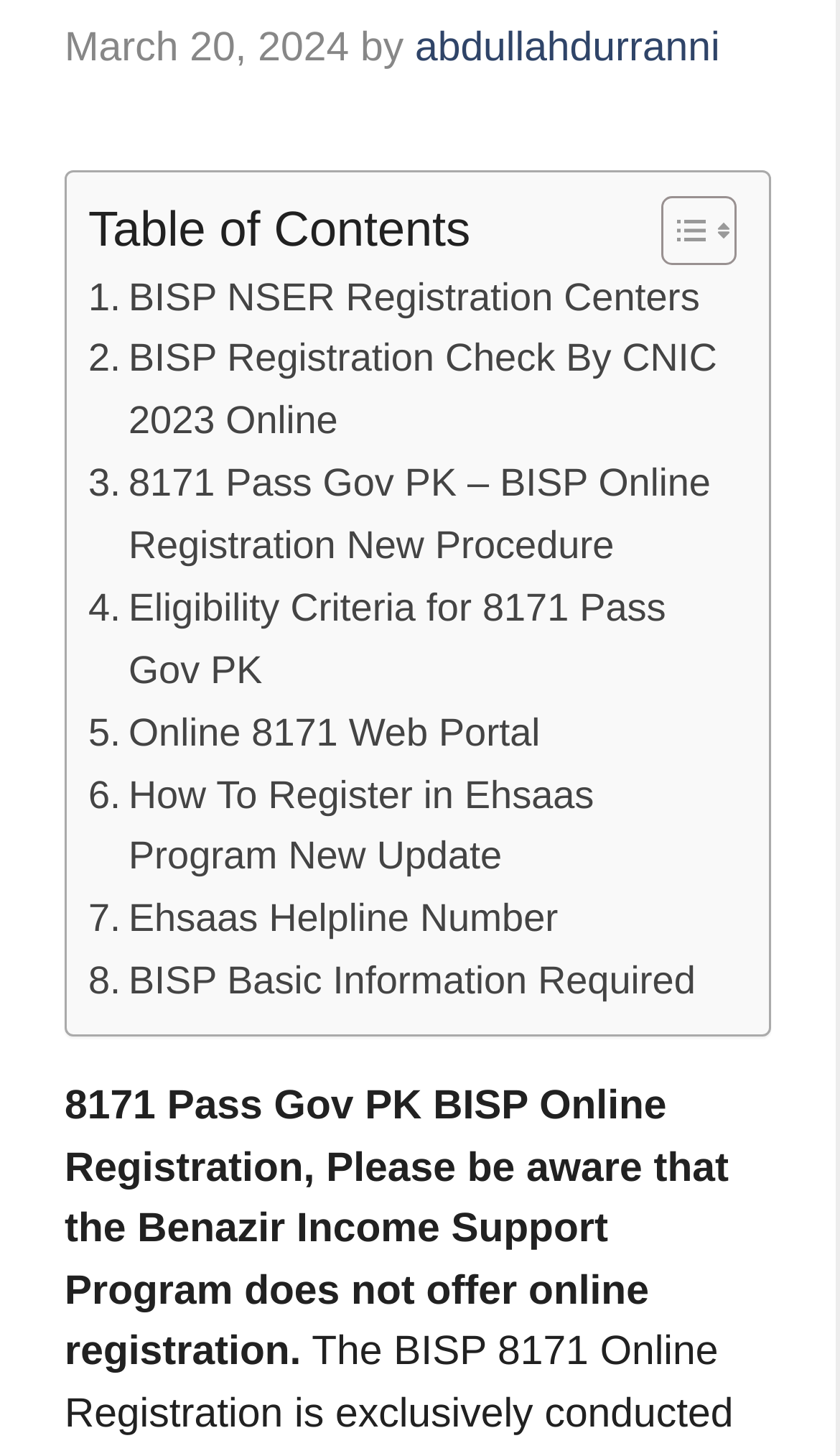Identify the bounding box coordinates of the region I need to click to complete this instruction: "Read '8171 Pass Gov PK BISP Online Registration'".

[0.077, 0.745, 0.868, 0.944]